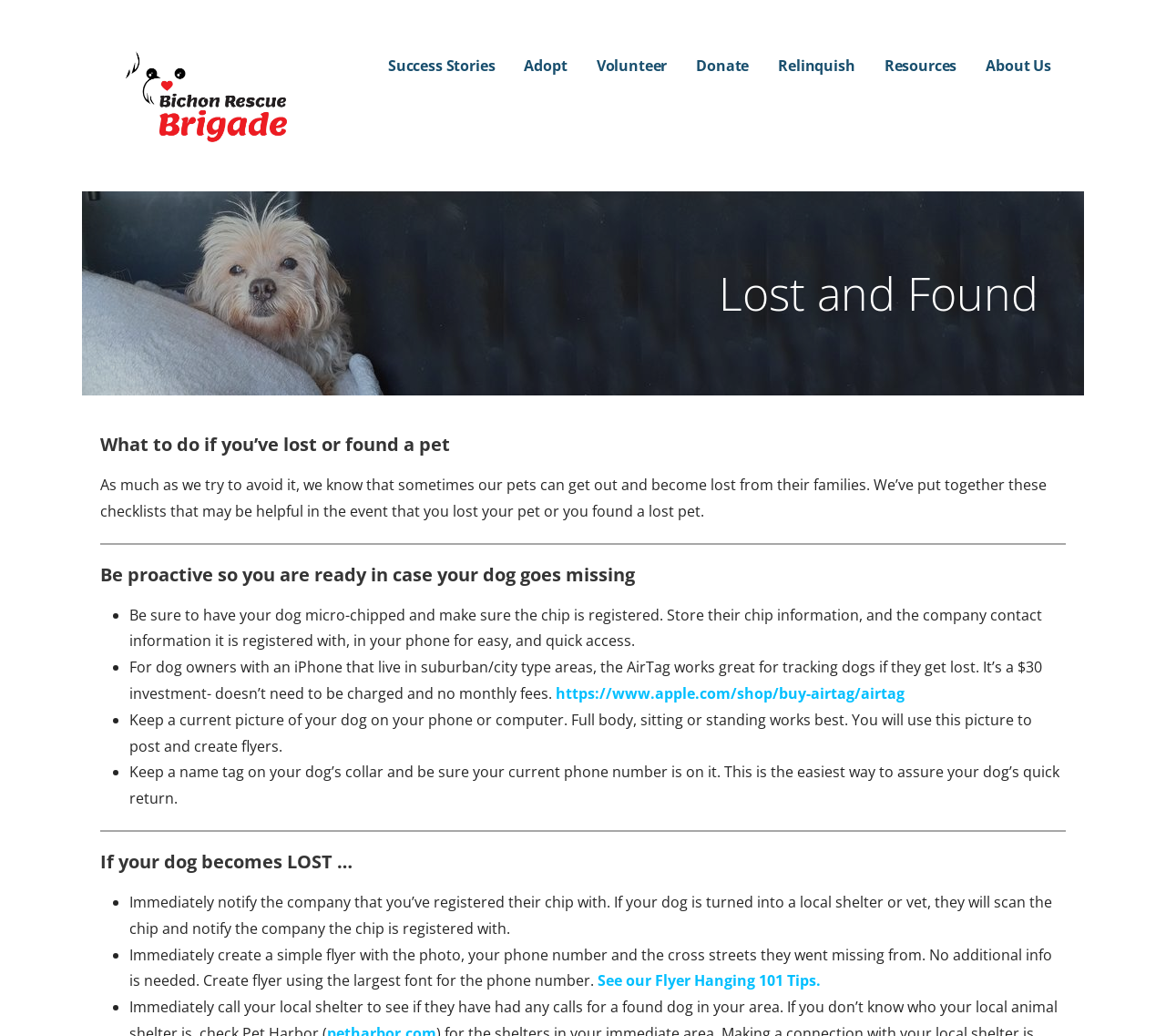Identify the bounding box coordinates of the clickable region required to complete the instruction: "Learn what to do if you've lost or found a pet". The coordinates should be given as four float numbers within the range of 0 and 1, i.e., [left, top, right, bottom].

[0.086, 0.417, 0.914, 0.441]